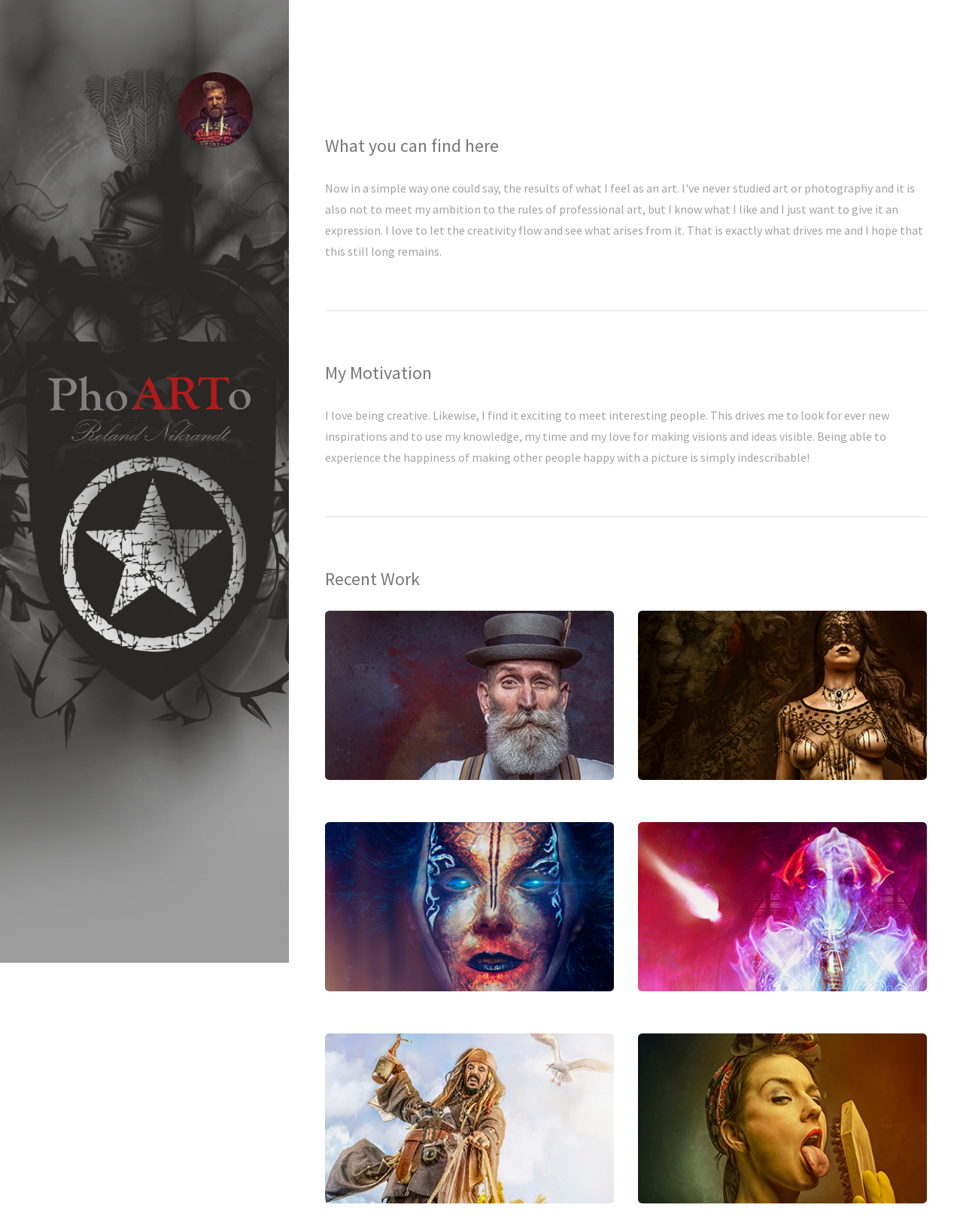What is the theme of the webpage?
Give a one-word or short-phrase answer derived from the screenshot.

Creative work